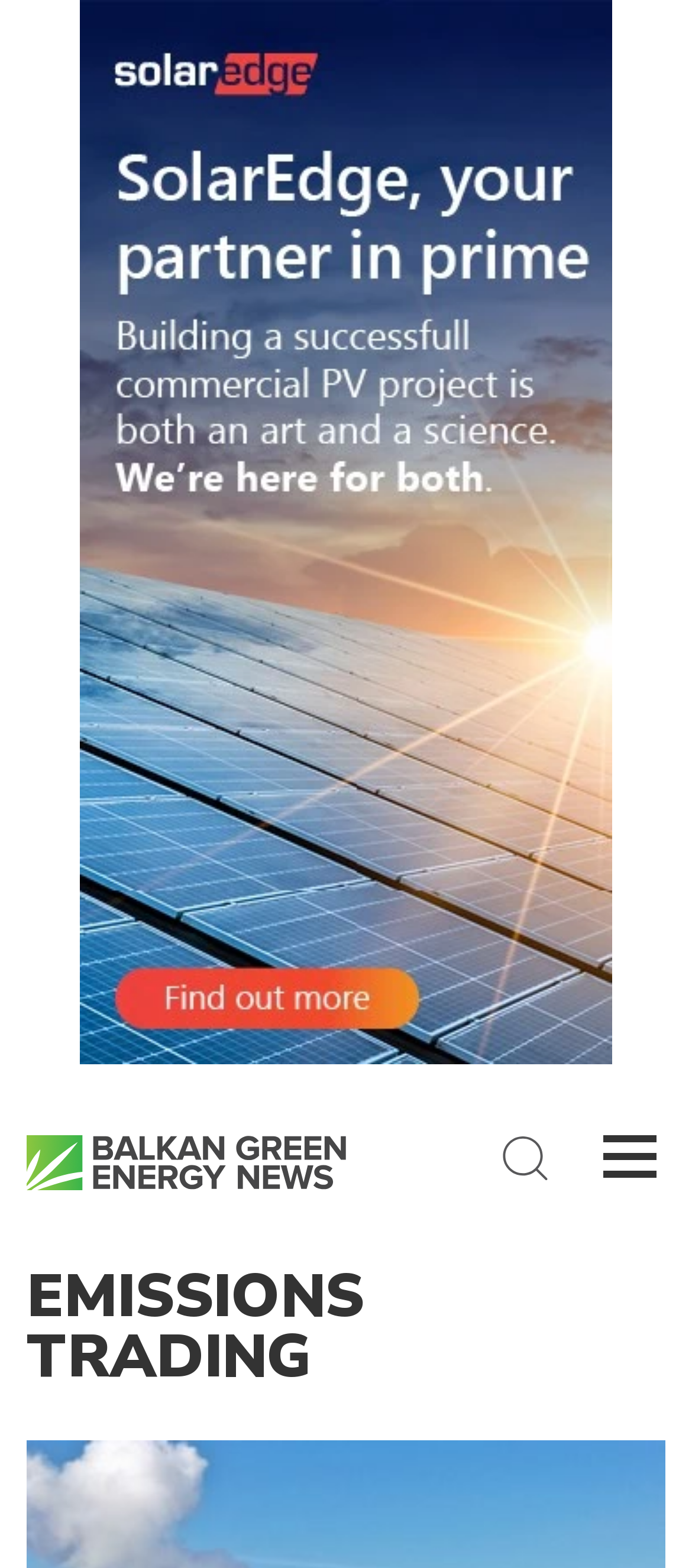How many links are on the webpage? Look at the image and give a one-word or short phrase answer.

3